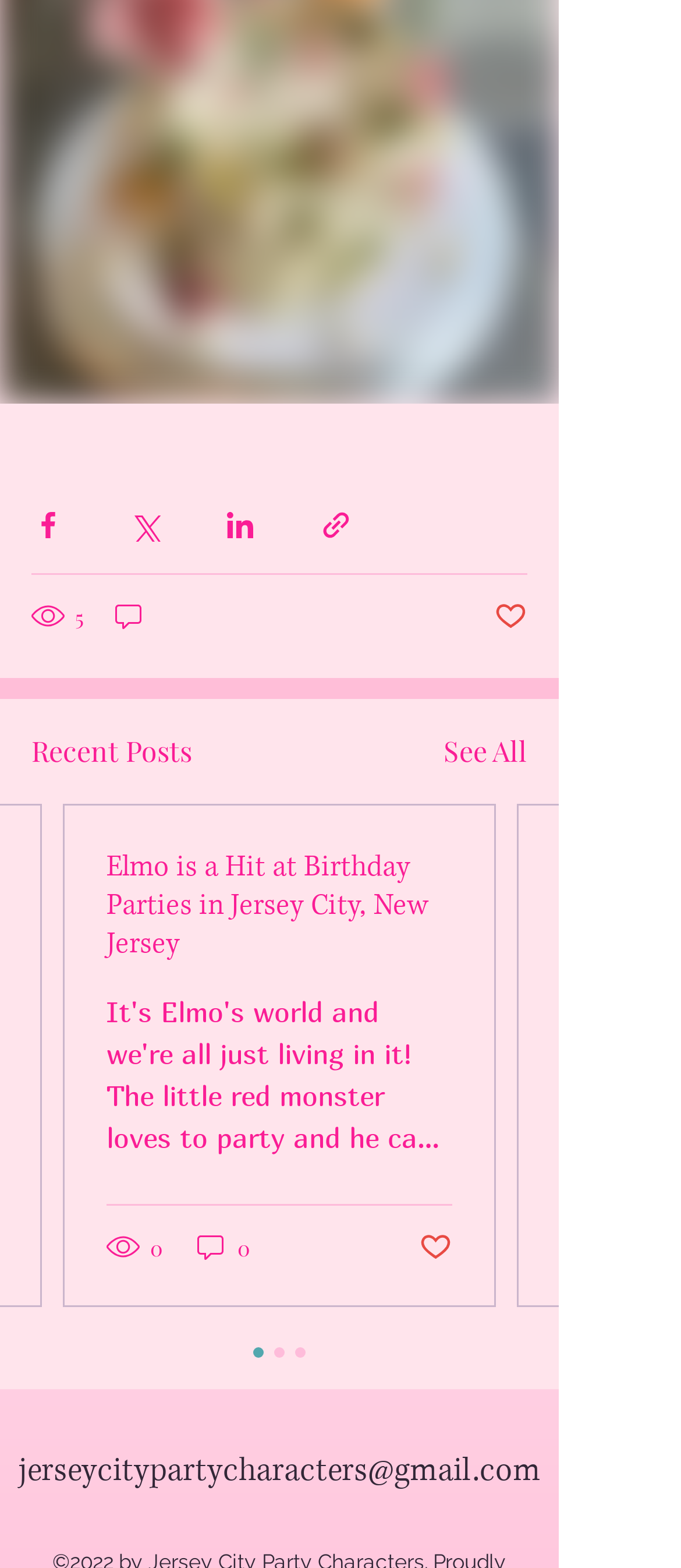What is the title of the first post?
Based on the image, give a one-word or short phrase answer.

Elmo is a Hit at Birthday Parties in Jersey City, New Jersey